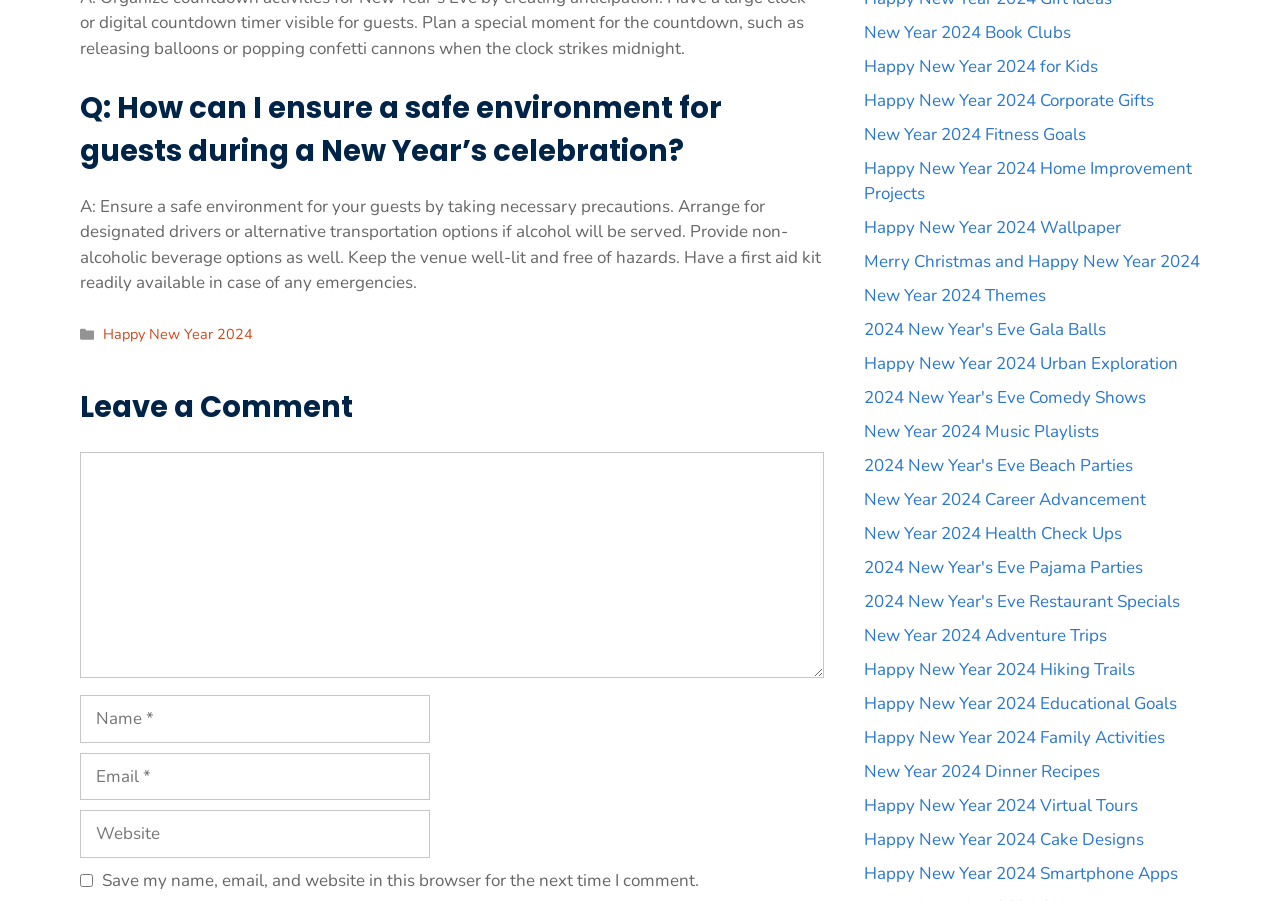Please specify the bounding box coordinates of the area that should be clicked to accomplish the following instruction: "Enter your name". The coordinates should consist of four float numbers between 0 and 1, i.e., [left, top, right, bottom].

[0.062, 0.772, 0.336, 0.824]